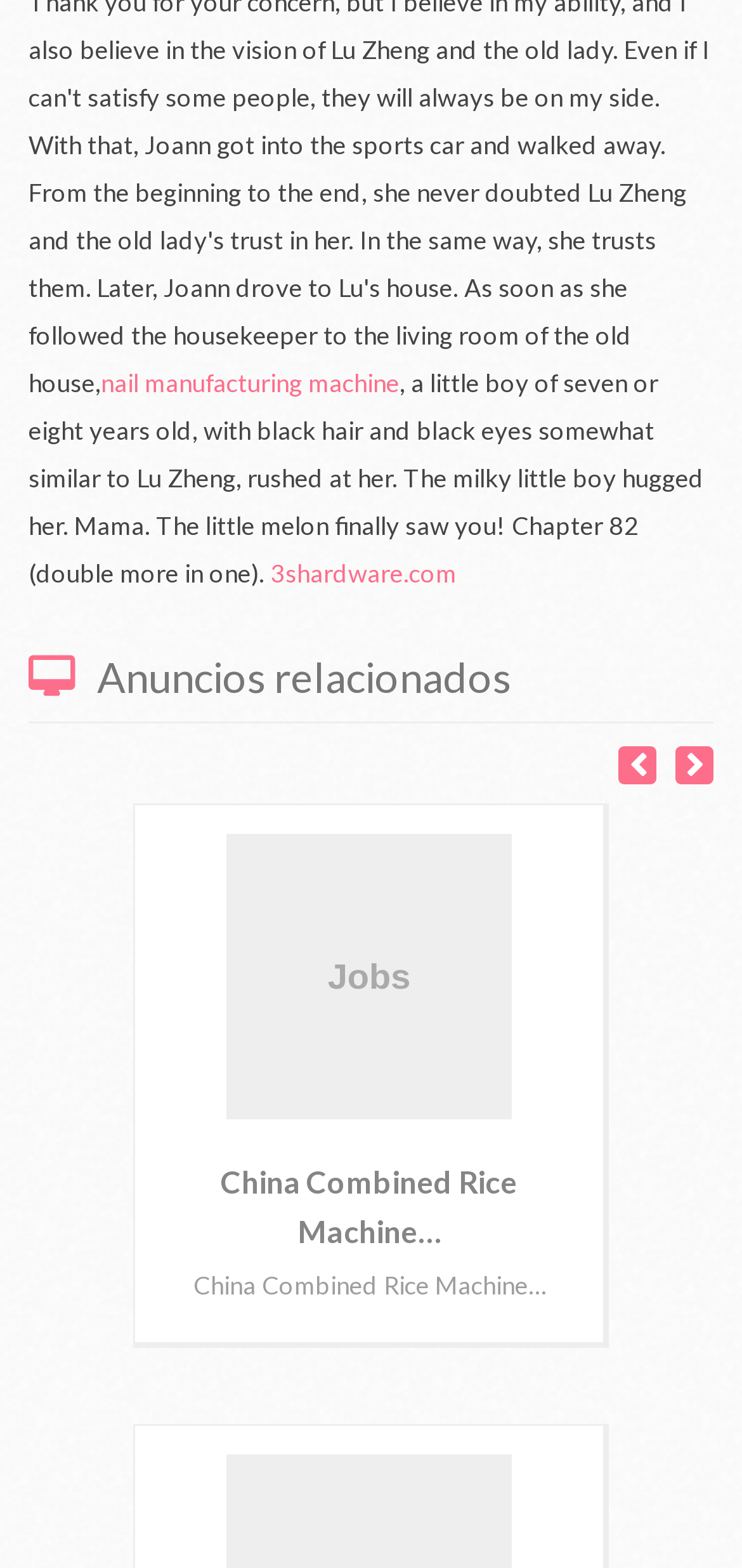Predict the bounding box of the UI element based on the description: "Information Access". The coordinates should be four float numbers between 0 and 1, formatted as [left, top, right, bottom].

None